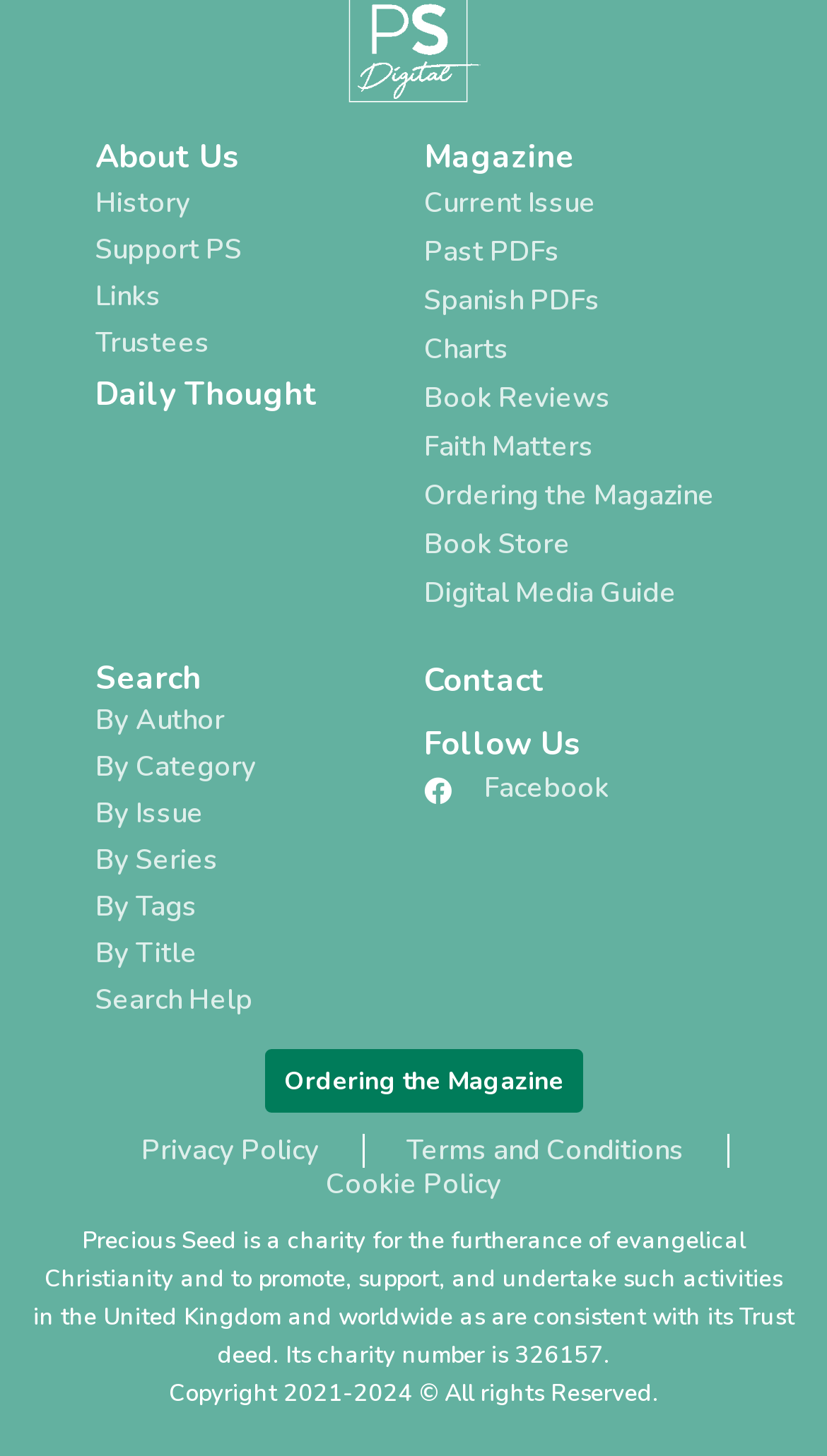Determine the bounding box coordinates for the UI element matching this description: "Daily Thought".

[0.115, 0.259, 0.513, 0.283]